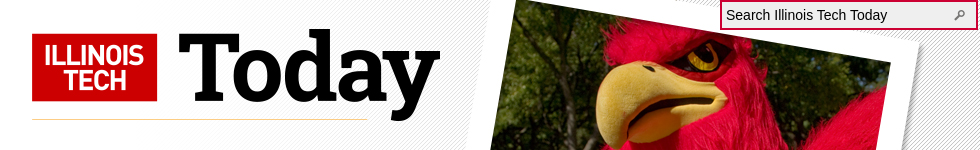Offer a detailed narrative of the scene shown in the image.

The image features a prominent header for "Illinois Tech Today," showcasing the institution’s branding. Accompanying the bold title is an engaging visual of a red mascot, which adds a spirited touch to the design. The layout conveys a modern and dynamic feel, complemented by a search bar on the right, inviting users to interact with the content easily. This image encapsulates the vibrant community of Illinois Tech and highlights important updates and events relevant to students and faculty.